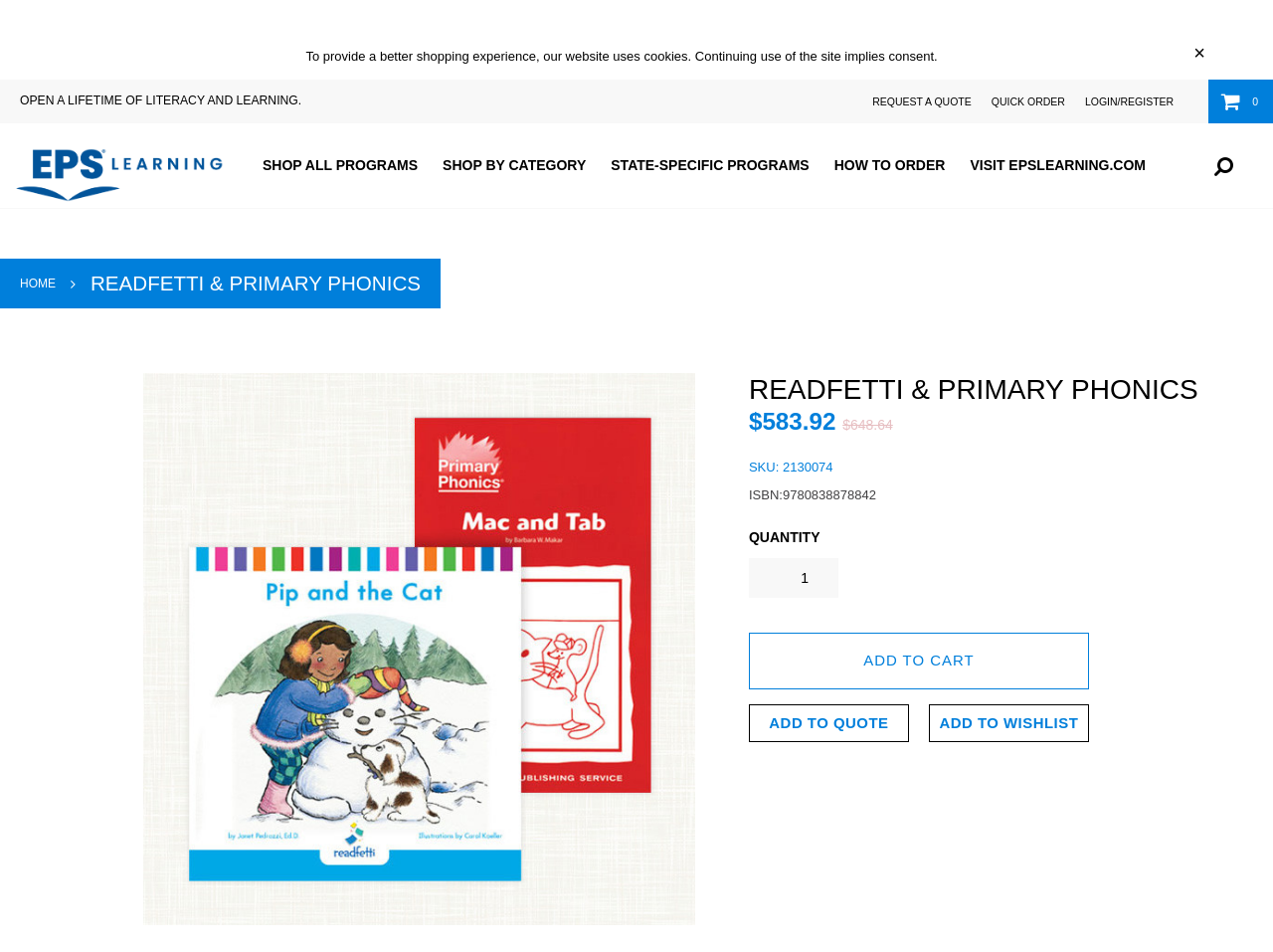Find the bounding box coordinates of the UI element according to this description: "How to Order".

[0.647, 0.094, 0.75, 0.182]